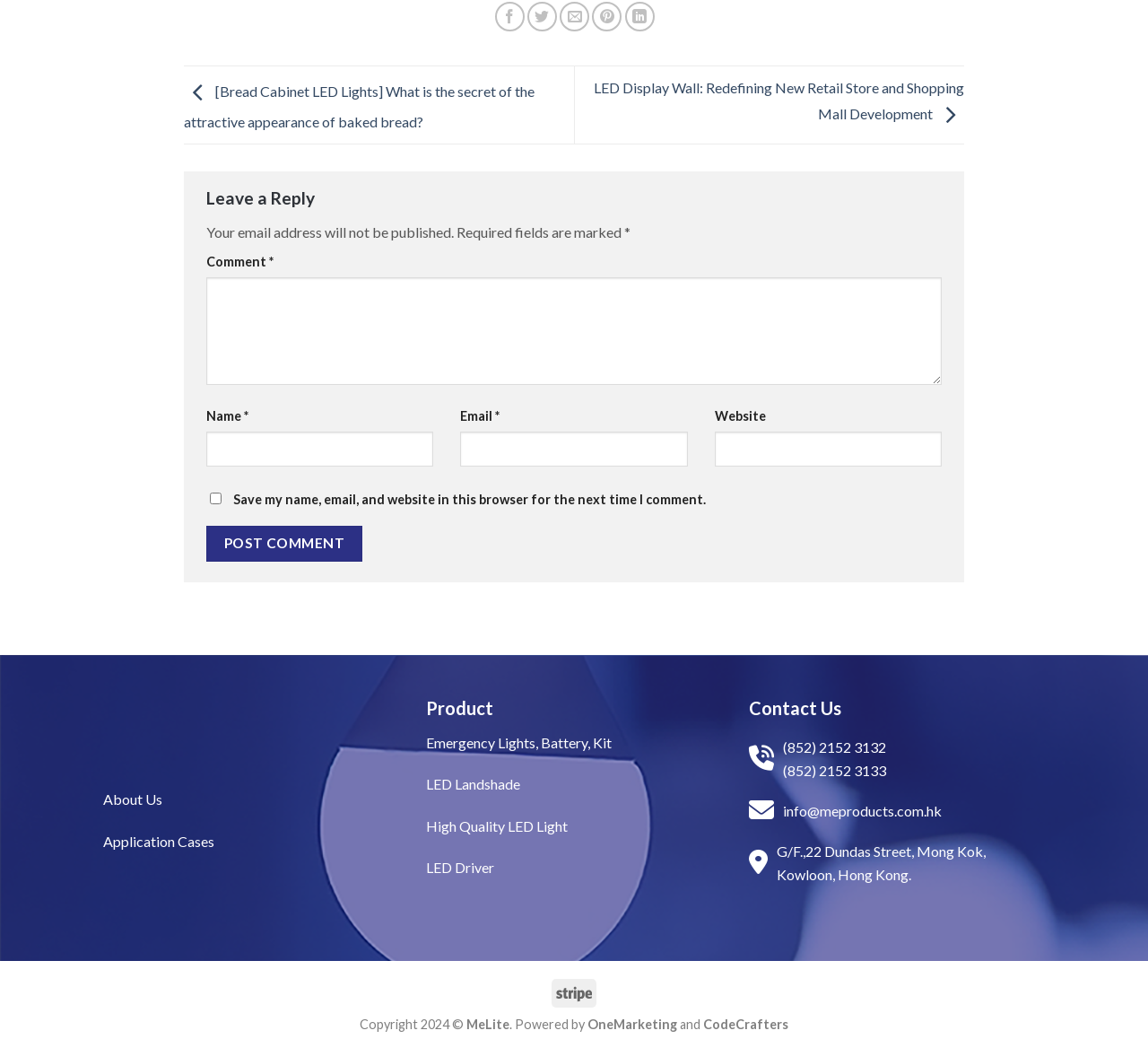Please find and report the bounding box coordinates of the element to click in order to perform the following action: "Leave a reply". The coordinates should be expressed as four float numbers between 0 and 1, in the format [left, top, right, bottom].

[0.18, 0.176, 0.82, 0.203]